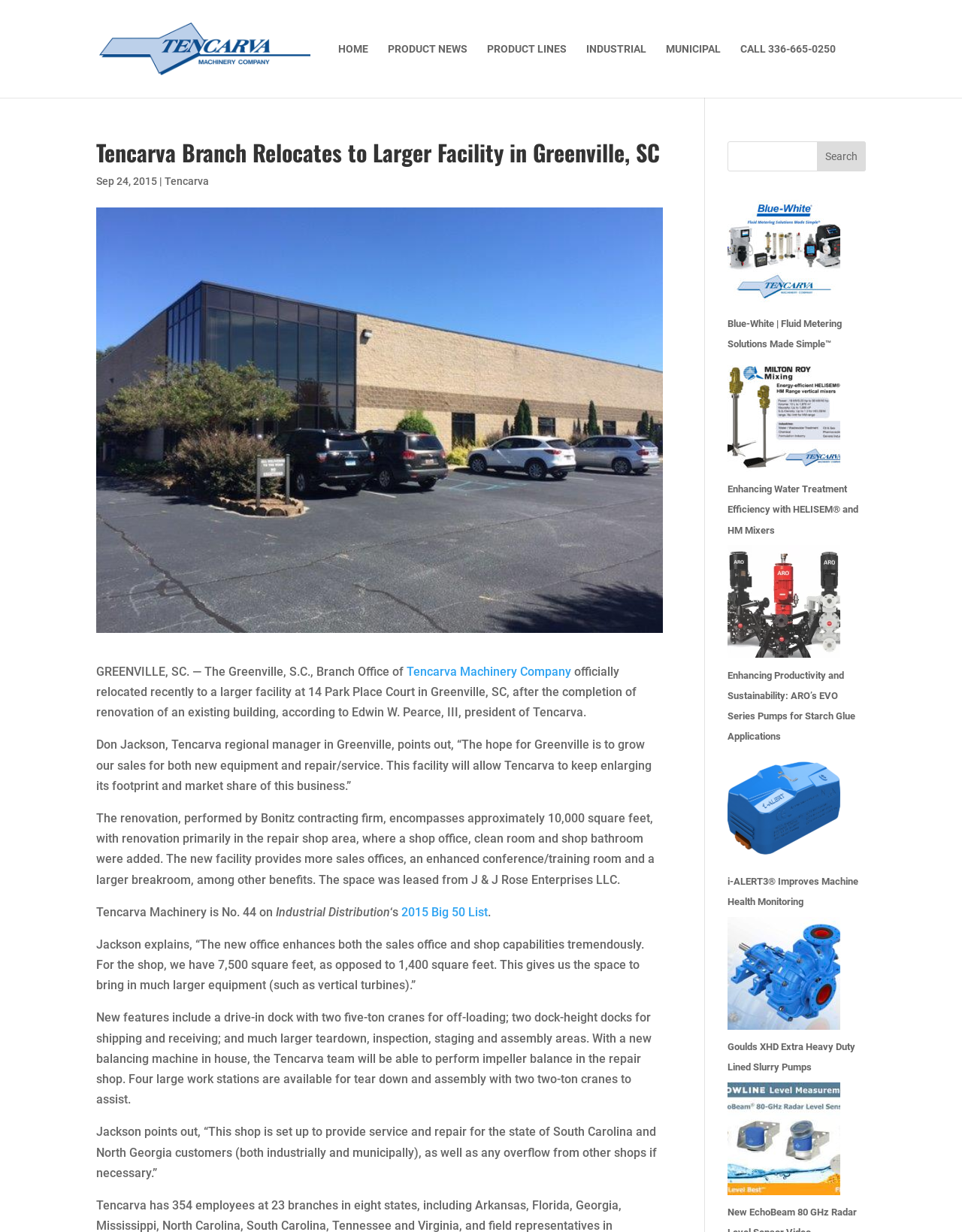What is the purpose of the new facility?
Using the visual information from the image, give a one-word or short-phrase answer.

To grow sales and provide service and repair